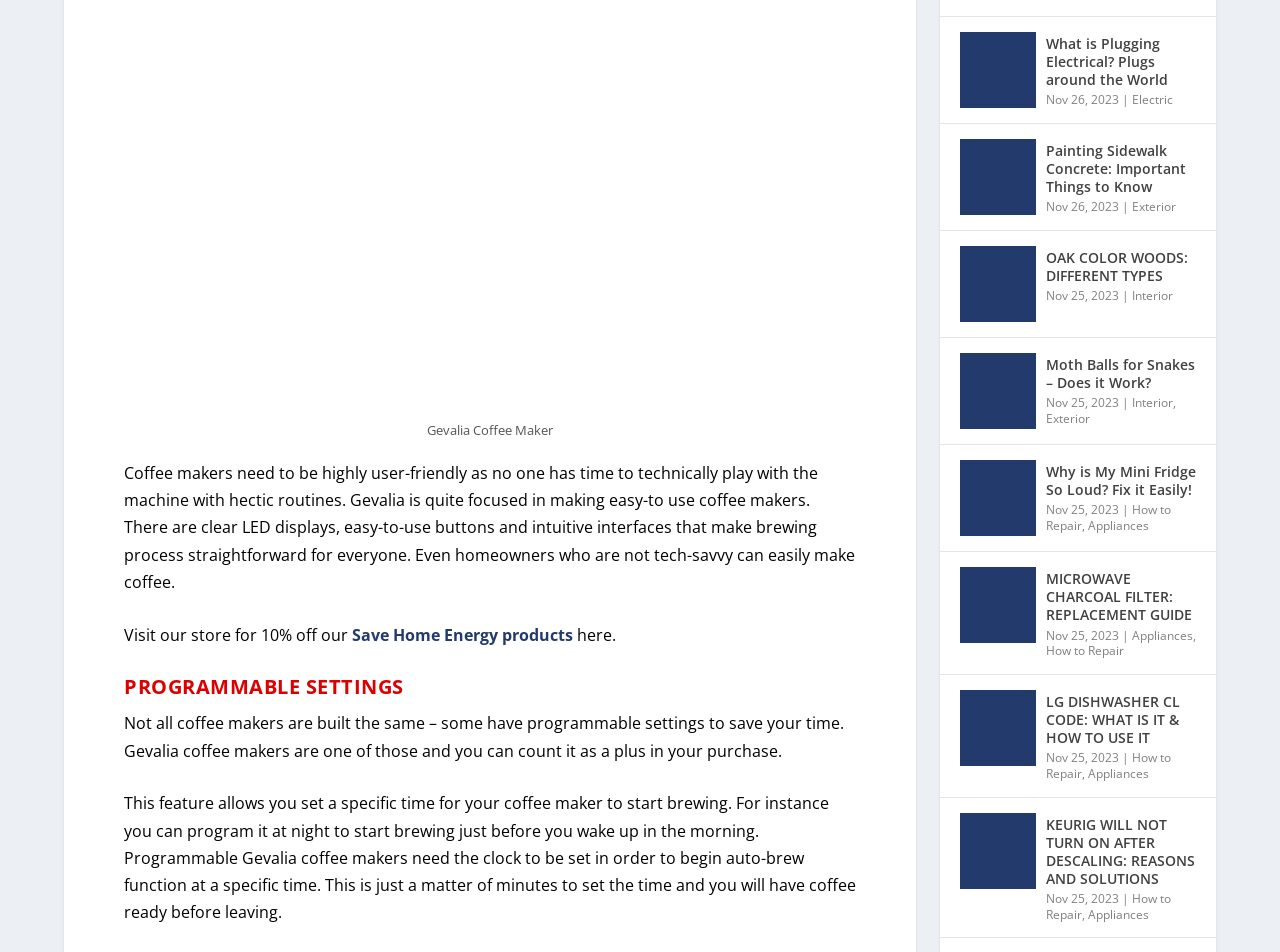Identify and provide the bounding box for the element described by: "MICROWAVE CHARCOAL FILTER: REPLACEMENT GUIDE".

[0.817, 0.584, 0.934, 0.648]